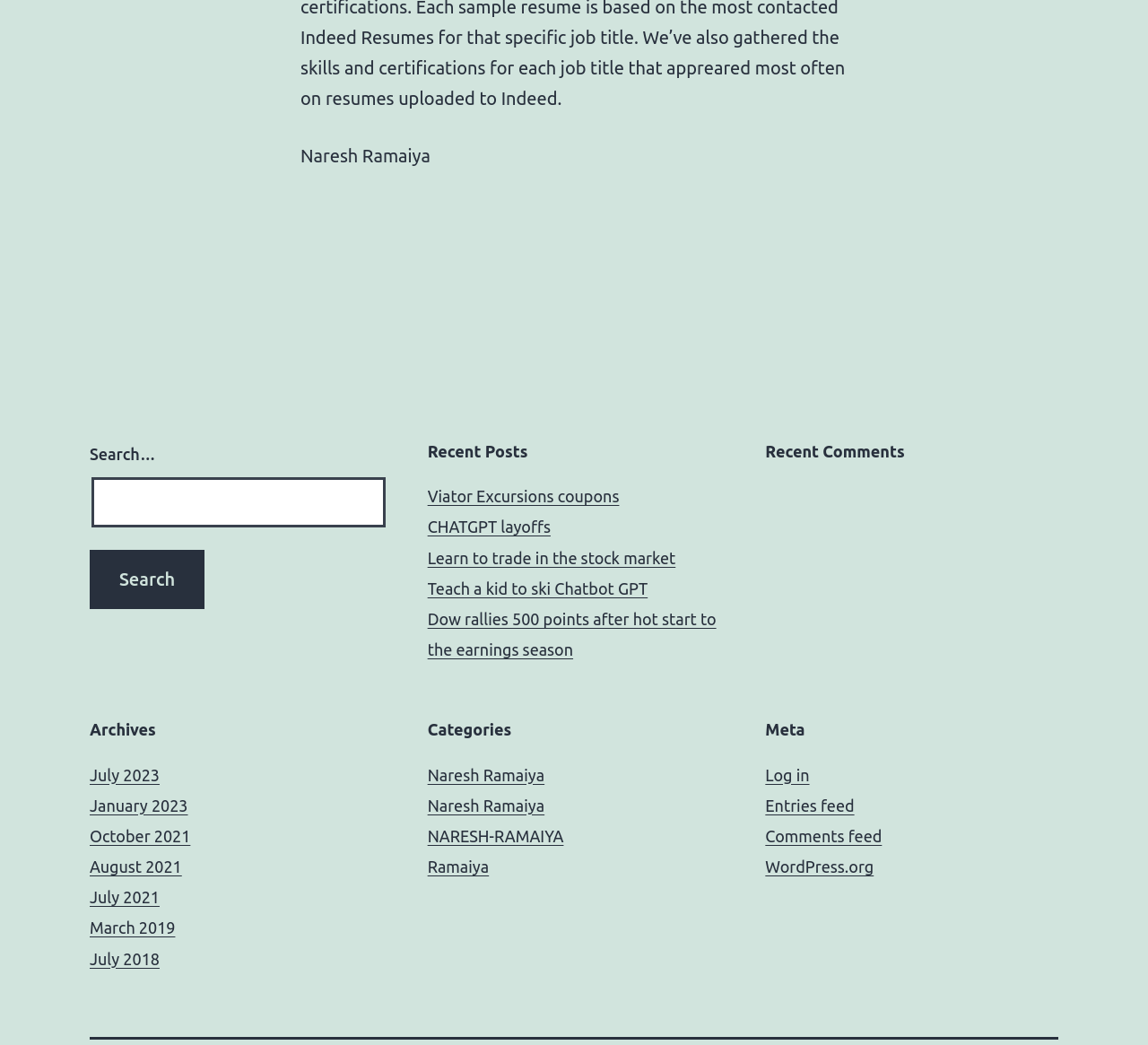Answer the following inquiry with a single word or phrase:
What is the purpose of the 'Archives' section?

Access past posts